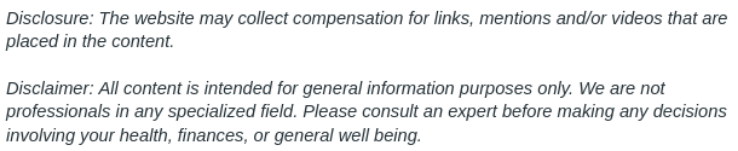What is the purpose of the website?
Using the information from the image, provide a comprehensive answer to the question.

The caption states that the website aims to 'educate readers on dental health' and 'provide dental knowledge and resources to visitors'. This implies that the primary purpose of the website is to inform and educate readers about dental health and related topics.